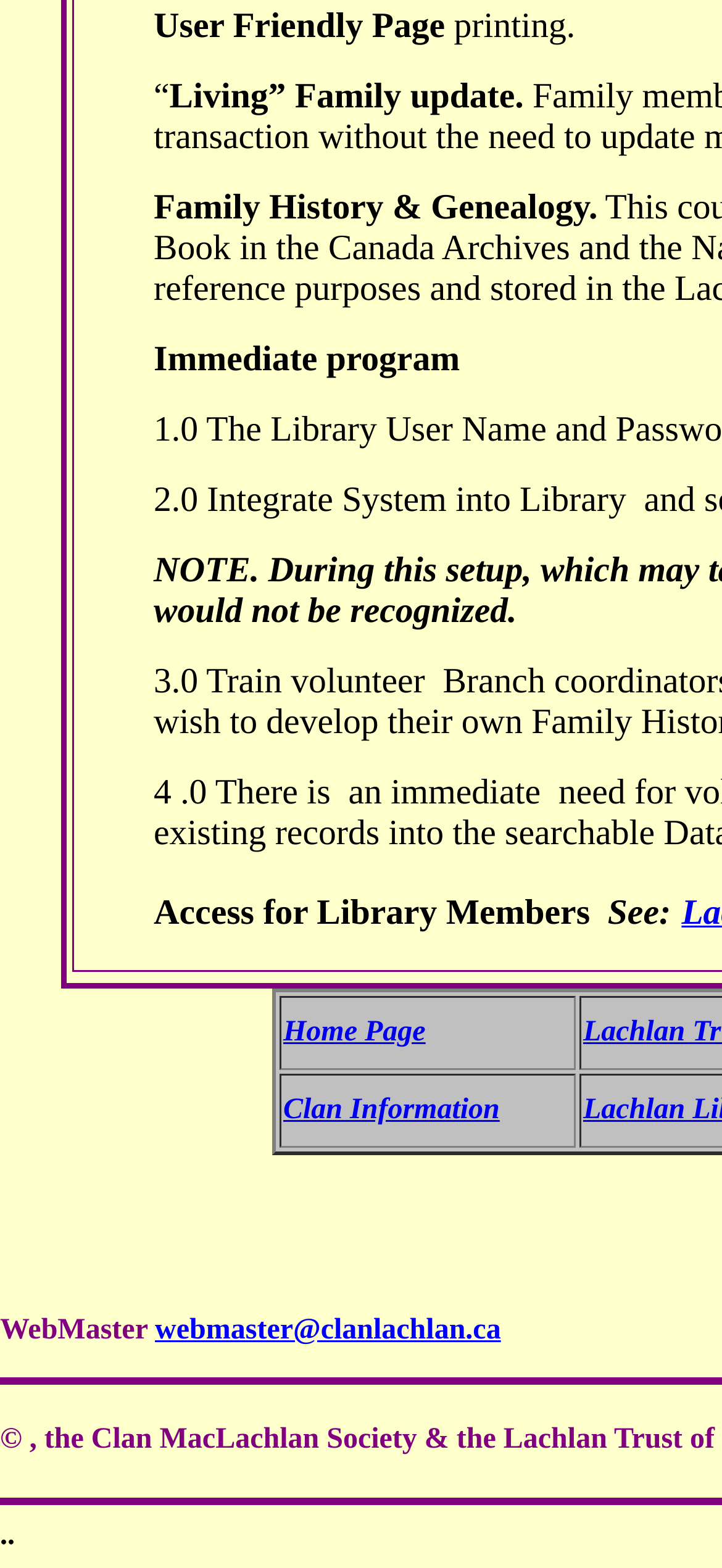What is the topic of the webpage?
Provide an in-depth and detailed answer to the question.

The answer can be found by looking at the StaticText element with the text 'Family History & Genealogy.' at coordinates [0.213, 0.12, 0.828, 0.145]. This text is a clear indication of the topic of the webpage.